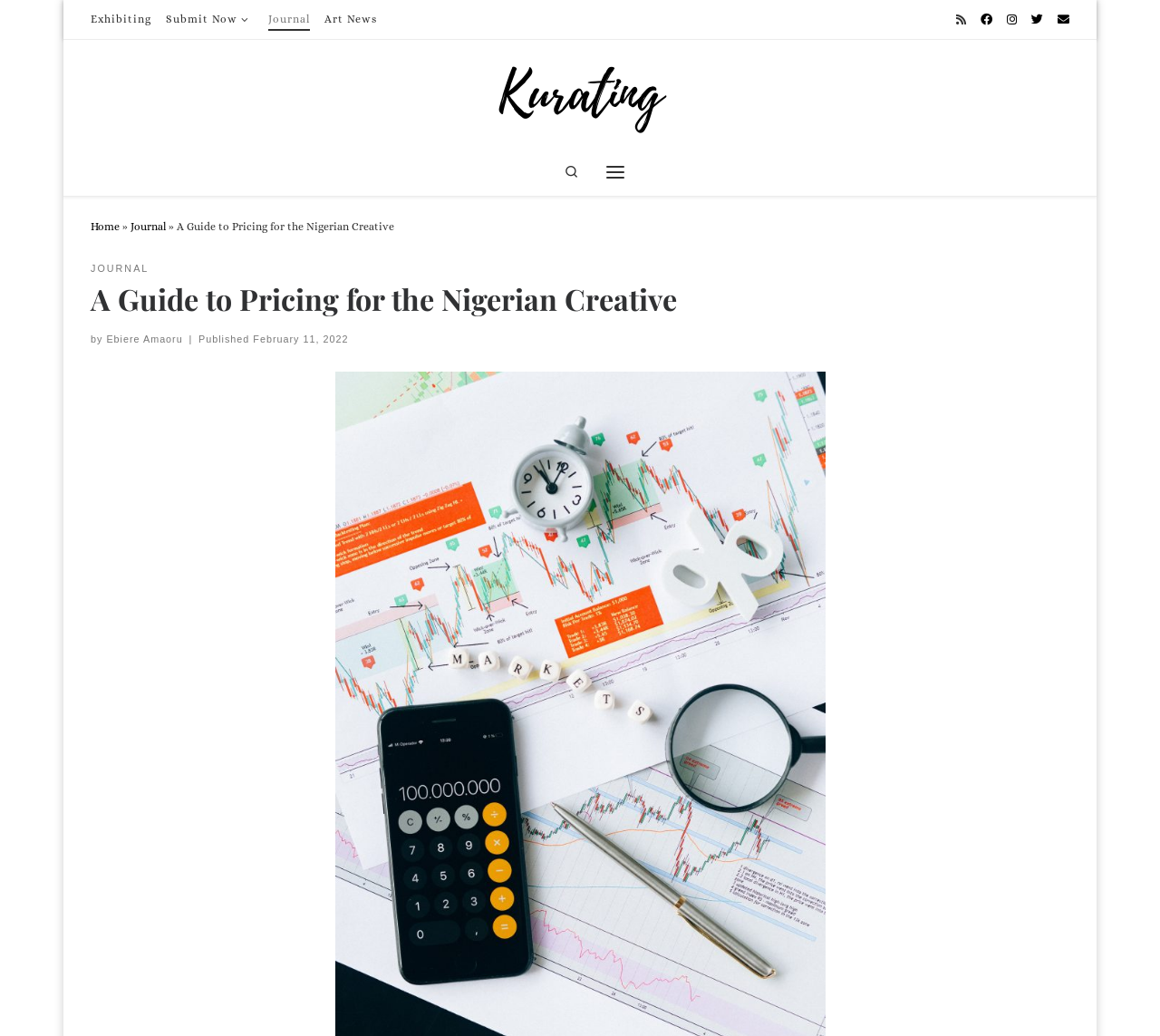Can you find and provide the title of the webpage?

A Guide to Pricing for the Nigerian Creative